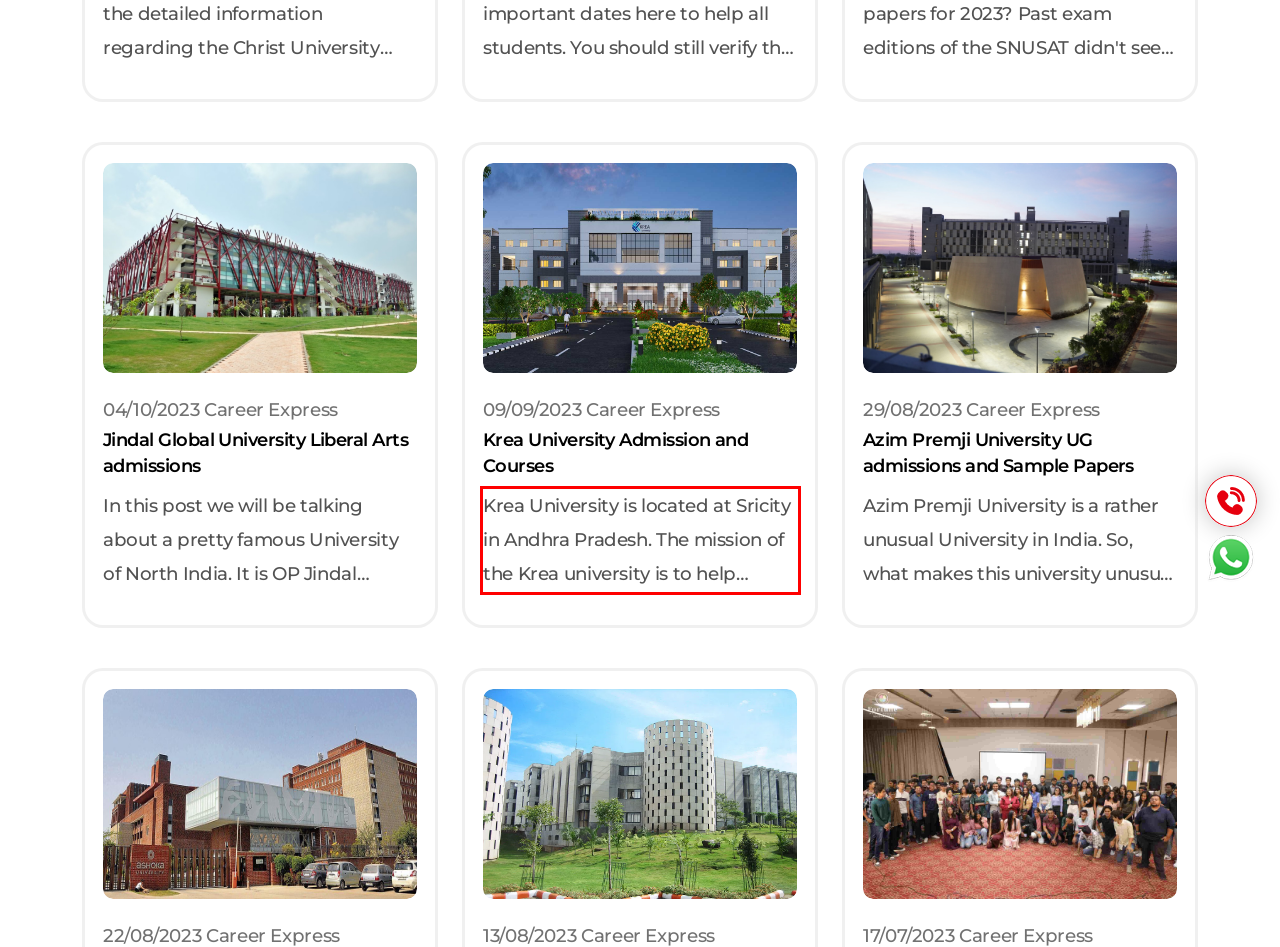Within the screenshot of the webpage, locate the red bounding box and use OCR to identify and provide the text content inside it.

Krea University is located at Sricity in Andhra Pradesh. The mission of the Krea university is to help humanity prepare for an unpredictable world. The Krea University focuses on the core values which are ethics, excellence, inclusivity and accountability. To achieve all these, the Krea University focuses on a concept called ‘Interwoven Learning’.